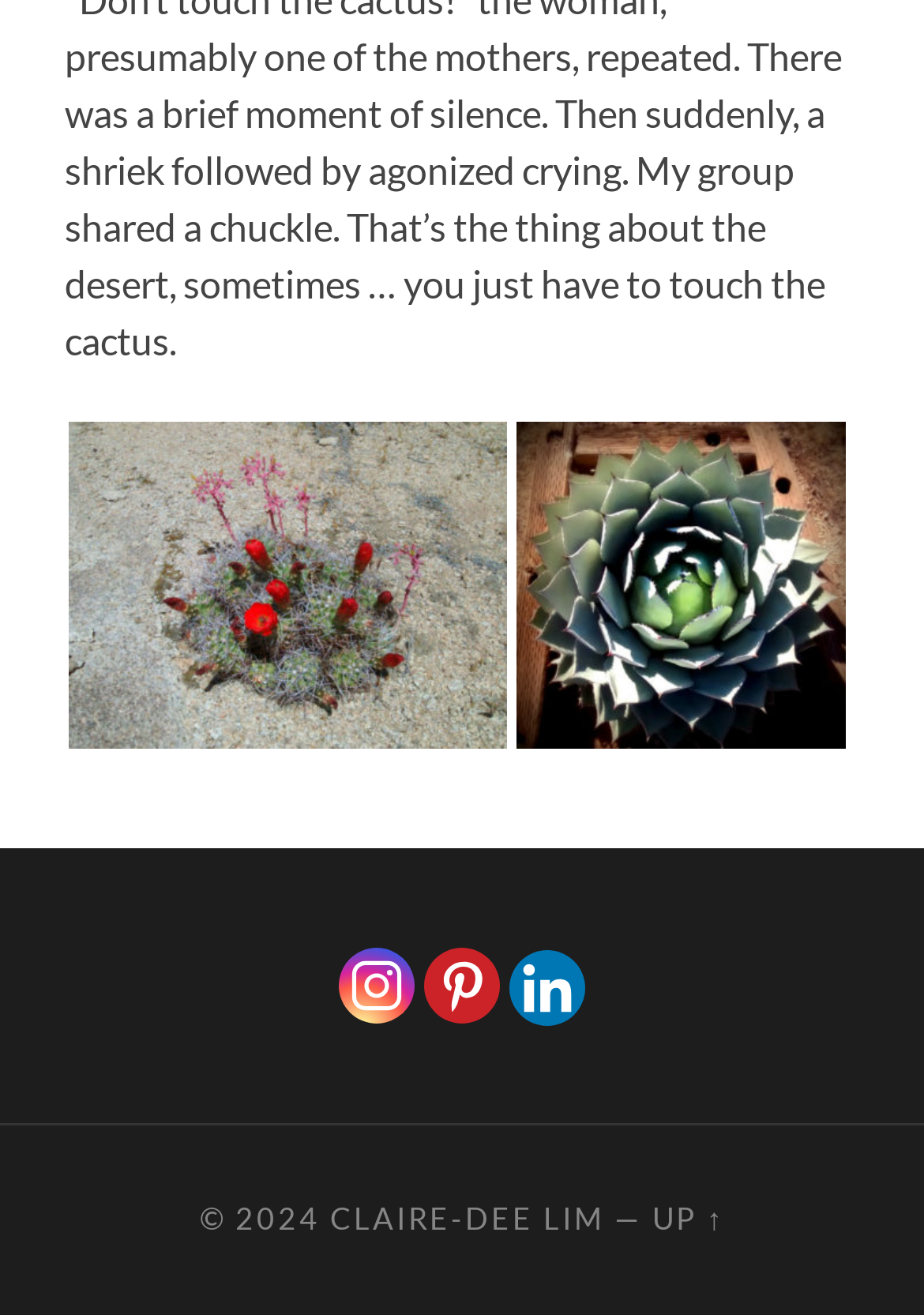What is the theme of the images at the top?
Give a detailed explanation using the information visible in the image.

The images at the top of the webpage are of a cactus flower and an agave, which are both desert plants, suggesting that the theme of these images is related to desert flora.